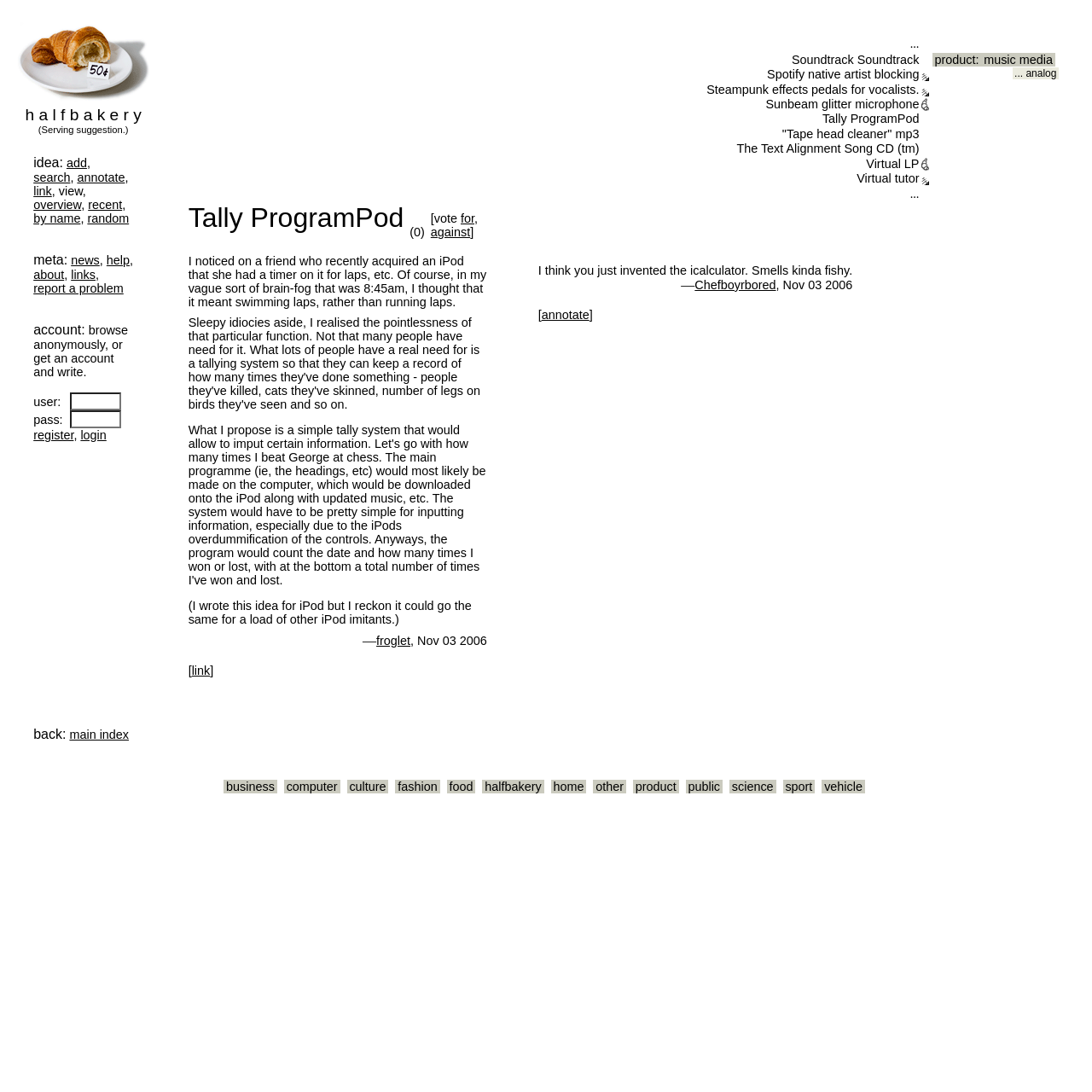Using the information from the screenshot, answer the following question thoroughly:
How many links are there in the top navigation bar?

I counted the number of links in the top navigation bar, which includes 'add', 'search', 'annotate', 'link', 'view', 'overview', 'recent', 'by name', and 'random'. There are 9 links in total.